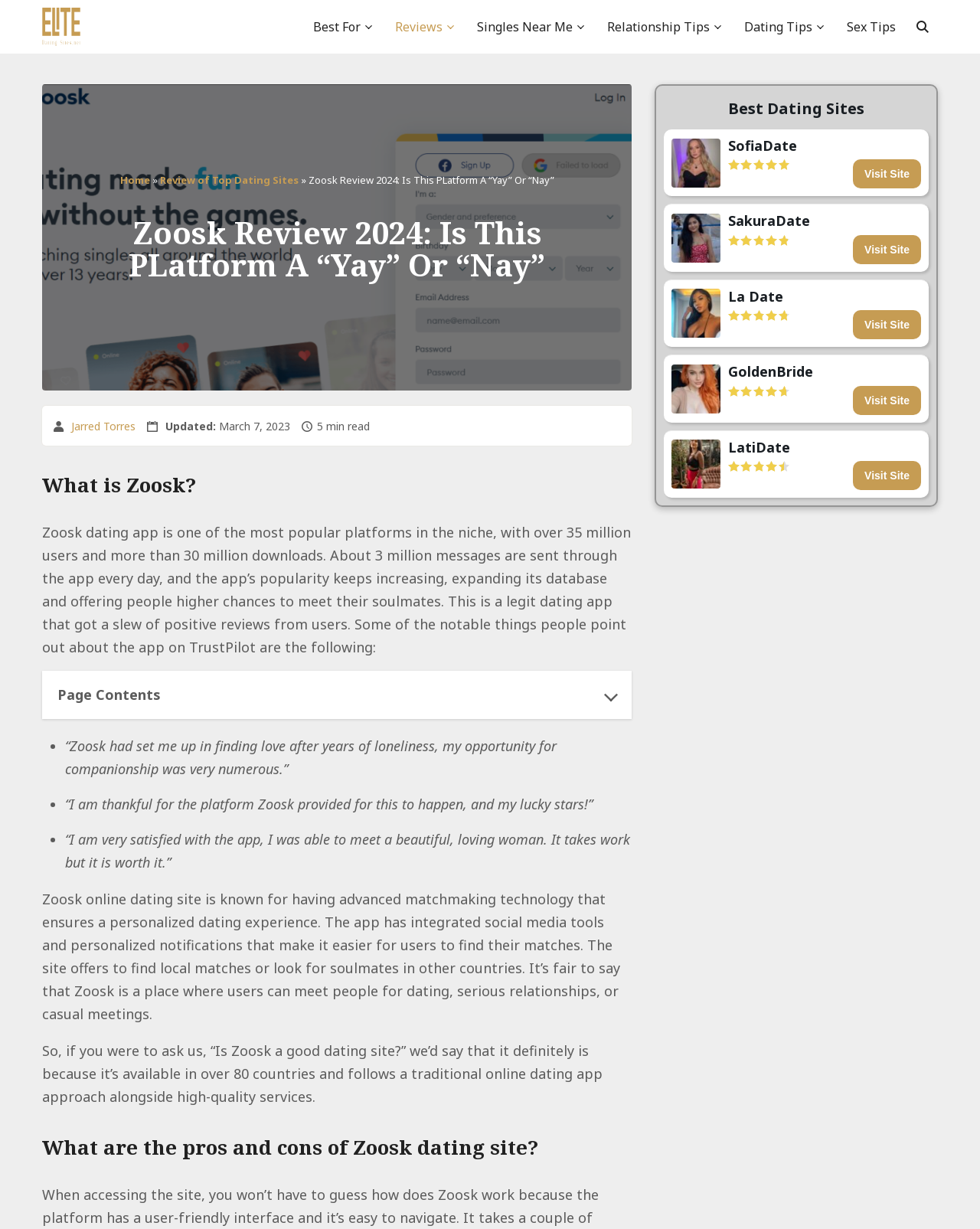Offer a meticulous caption that includes all visible features of the webpage.

This webpage is a review of Zoosk, a popular online dating platform. At the top, there is a header with links to "EliteDatingSites.net" and several other options, including "Best For", "Reviews", "Singles Near Me", "Relationship Tips", and "Dating Tips". Below this, there is a large image with the title "Zoosk Review 2024: Is This Platform A “Yay” Or “Nay”".

On the left side, there is a navigation menu with links to "Home", "Review of Top Dating Sites", and the current page, "Zoosk Review 2024". Below this, there is a heading "Zoosk Review 2024: Is This Platform A “Yay” Or “Nay”" followed by the author's name, "Jarred Torres", and the date "March 7, 2023". The article is estimated to be a 5-minute read.

The main content of the page is divided into sections, starting with "What is Zoosk?", which describes the platform as a popular dating app with over 35 million users and 30 million downloads. The section highlights the app's features, such as advanced matchmaking technology and social media tools, and mentions that it is available in over 80 countries.

The next section, "What are the pros and cons of Zoosk dating site?", is not fully described, but it appears to be a heading for a subsequent section.

At the bottom of the page, there is a section titled "Best Dating Sites" with logos and links to several other dating sites, including SofiaDate, SakuraDate, La Date, GoldenBride, and LatiDate. Each site has a rating and a "Visit Site" button.